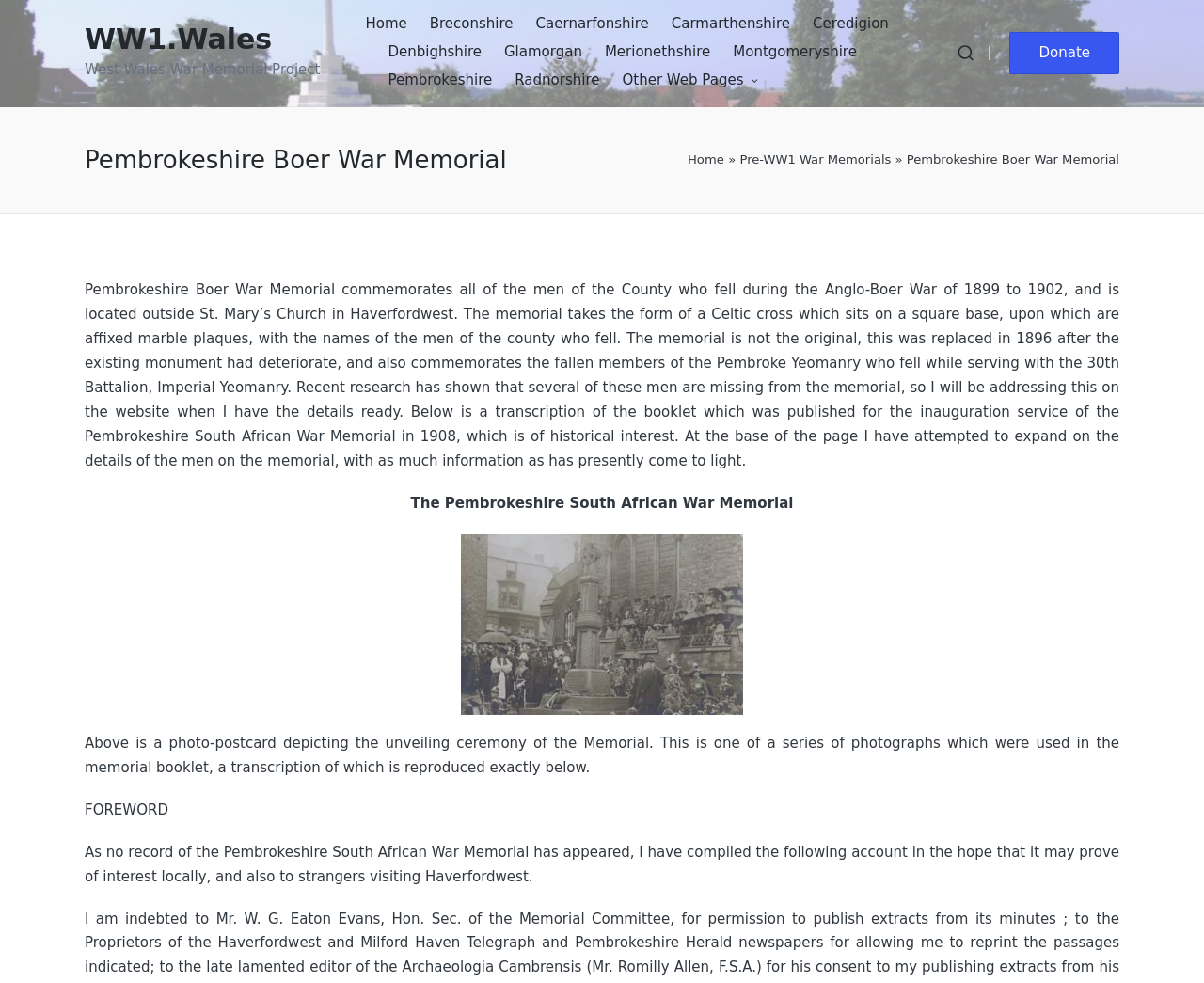What is the name of the war memorial?
Provide a thorough and detailed answer to the question.

I found the answer by looking at the heading element with the text 'Pembrokeshire Boer War Memorial' which is located at the top of the webpage.